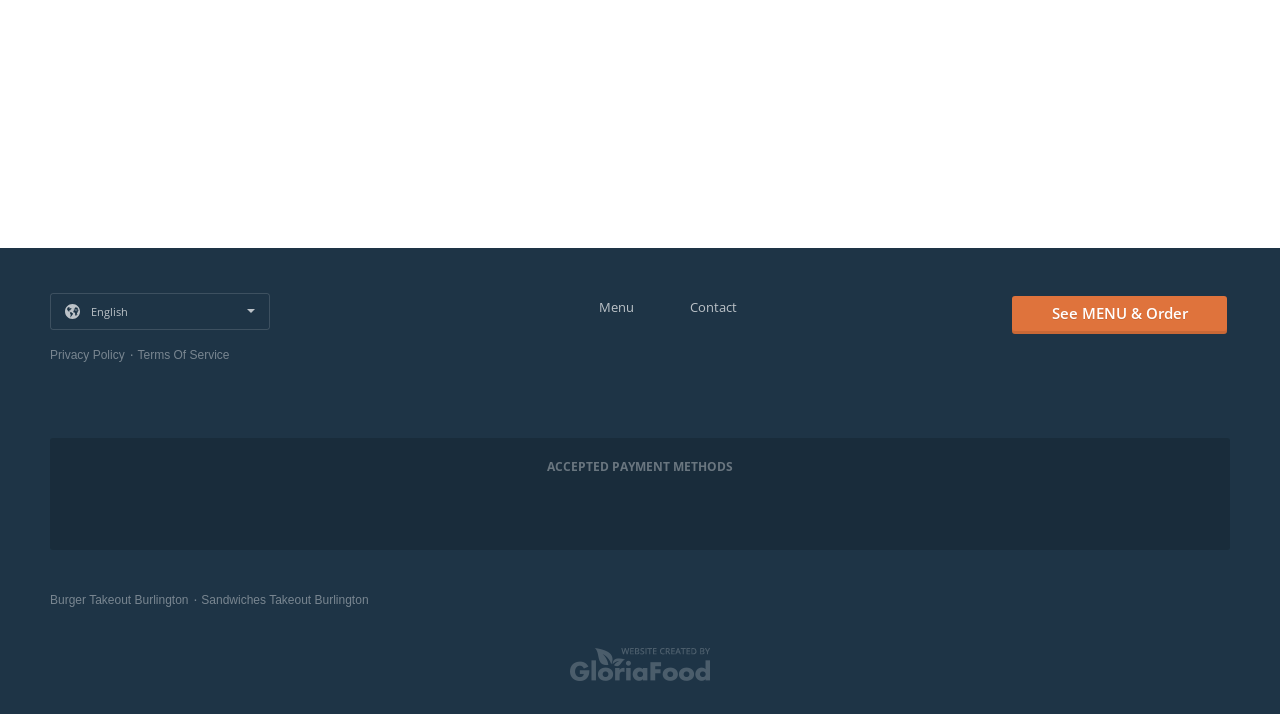Identify the bounding box coordinates of the area you need to click to perform the following instruction: "View privacy policy".

[0.039, 0.488, 0.097, 0.508]